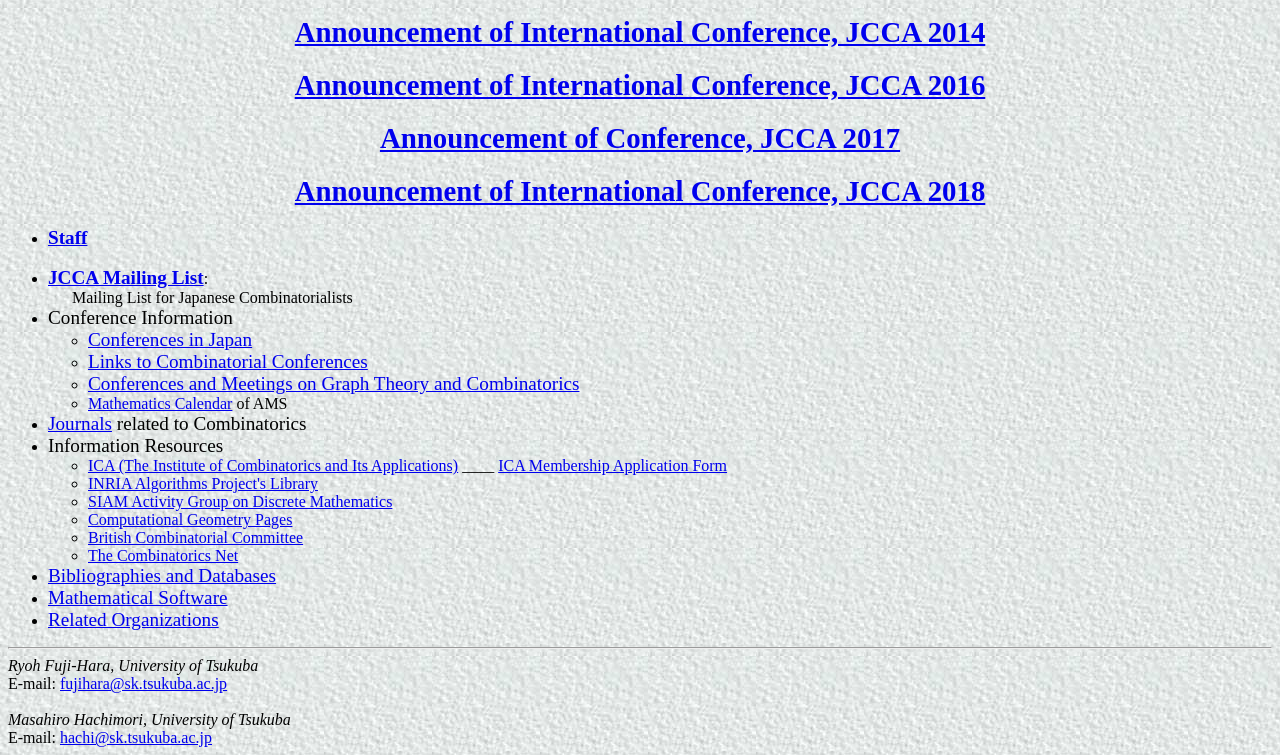Locate the bounding box of the user interface element based on this description: "hachi@sk.tsukuba.ac.jp".

[0.047, 0.966, 0.166, 0.989]